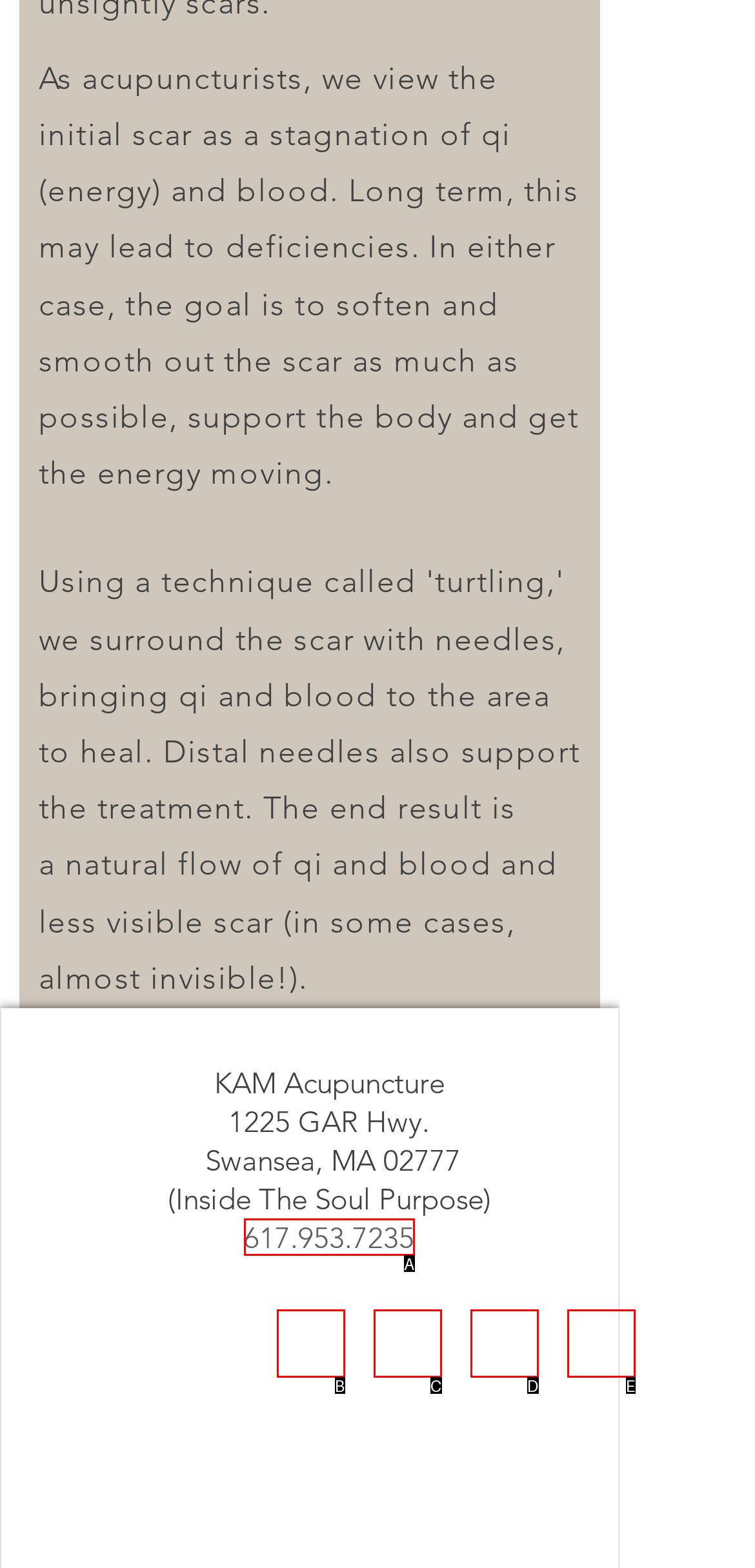Based on the description: aria-label="LinkedIn Social Icon", find the HTML element that matches it. Provide your answer as the letter of the chosen option.

E